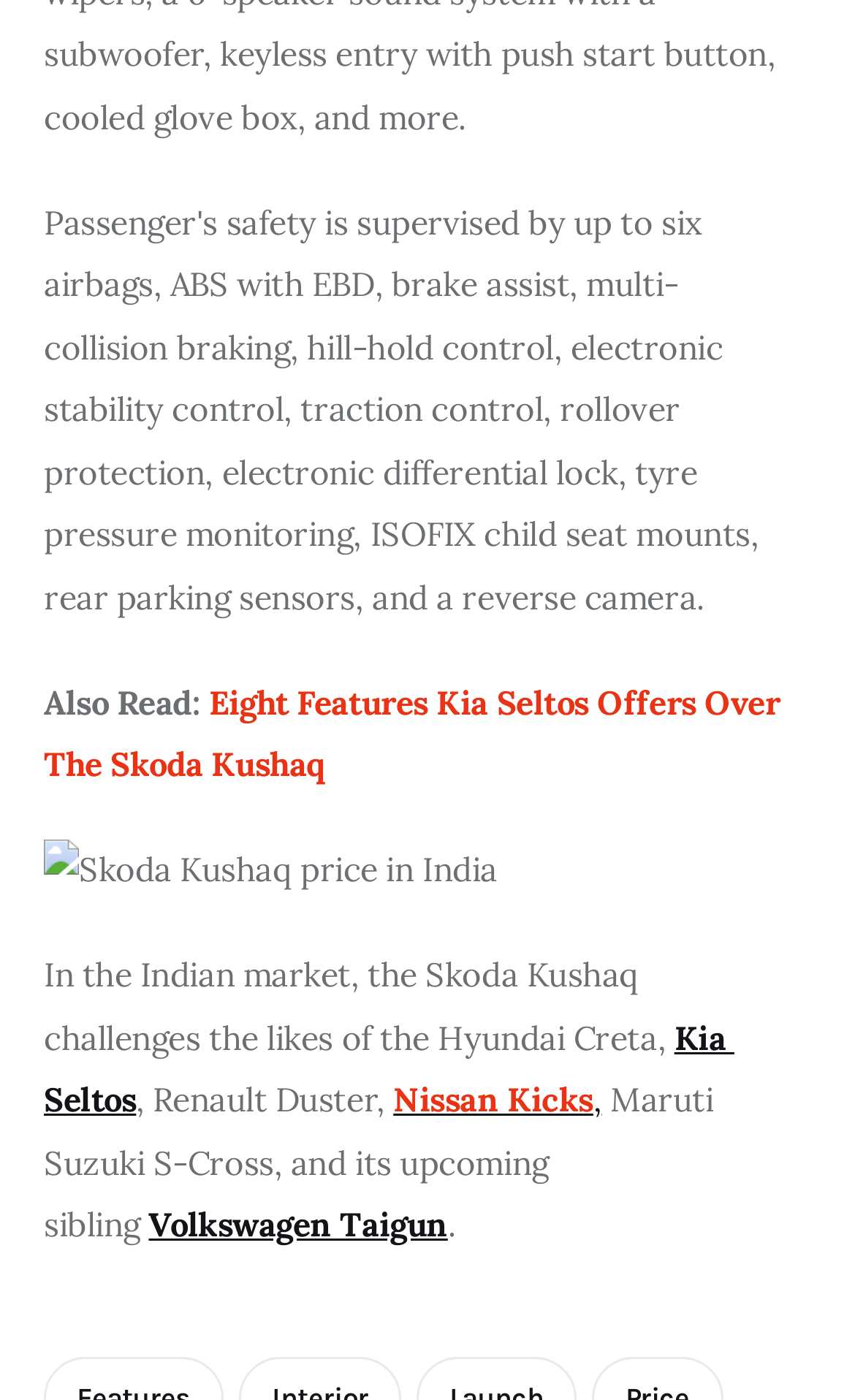Could you highlight the region that needs to be clicked to execute the instruction: "Check out Volkswagen Taigun"?

[0.174, 0.86, 0.524, 0.89]